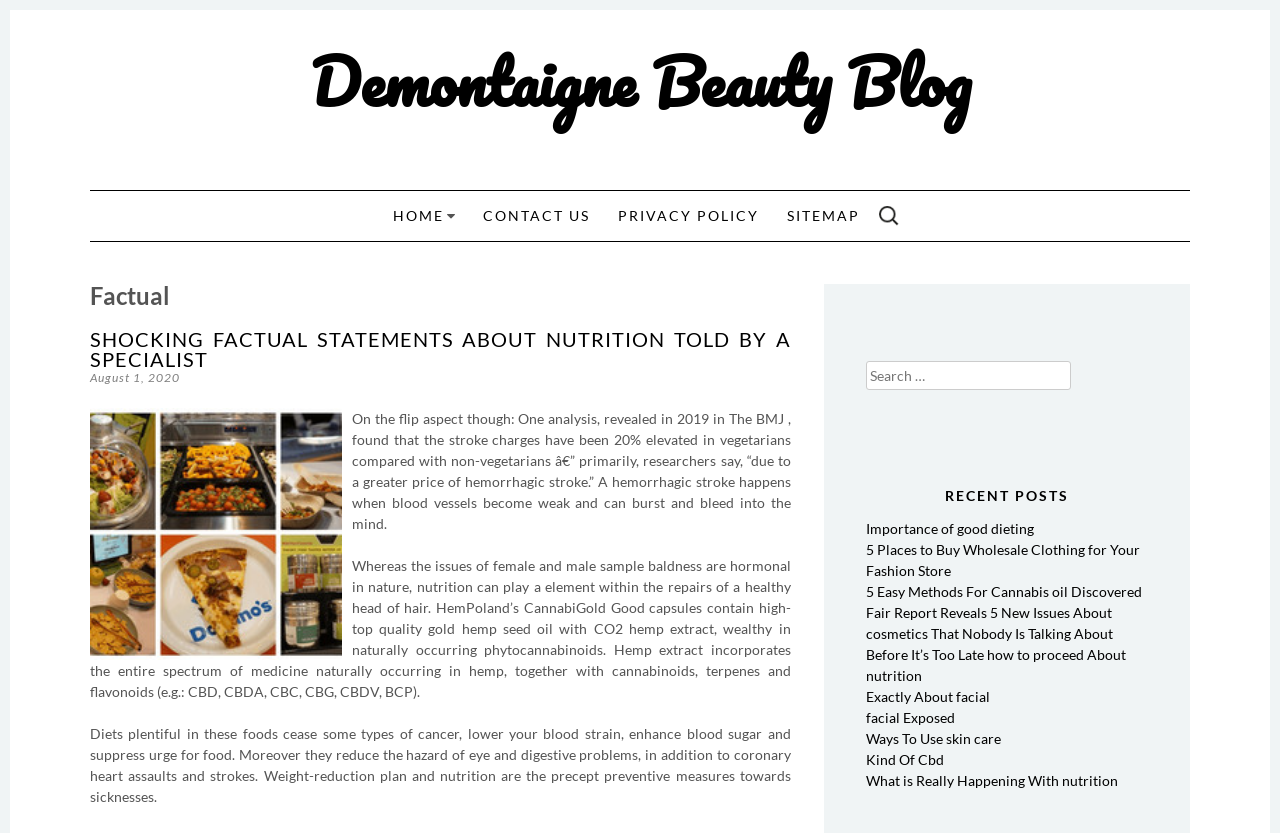Identify the bounding box coordinates of the section that should be clicked to achieve the task described: "go to home page".

[0.307, 0.248, 0.346, 0.269]